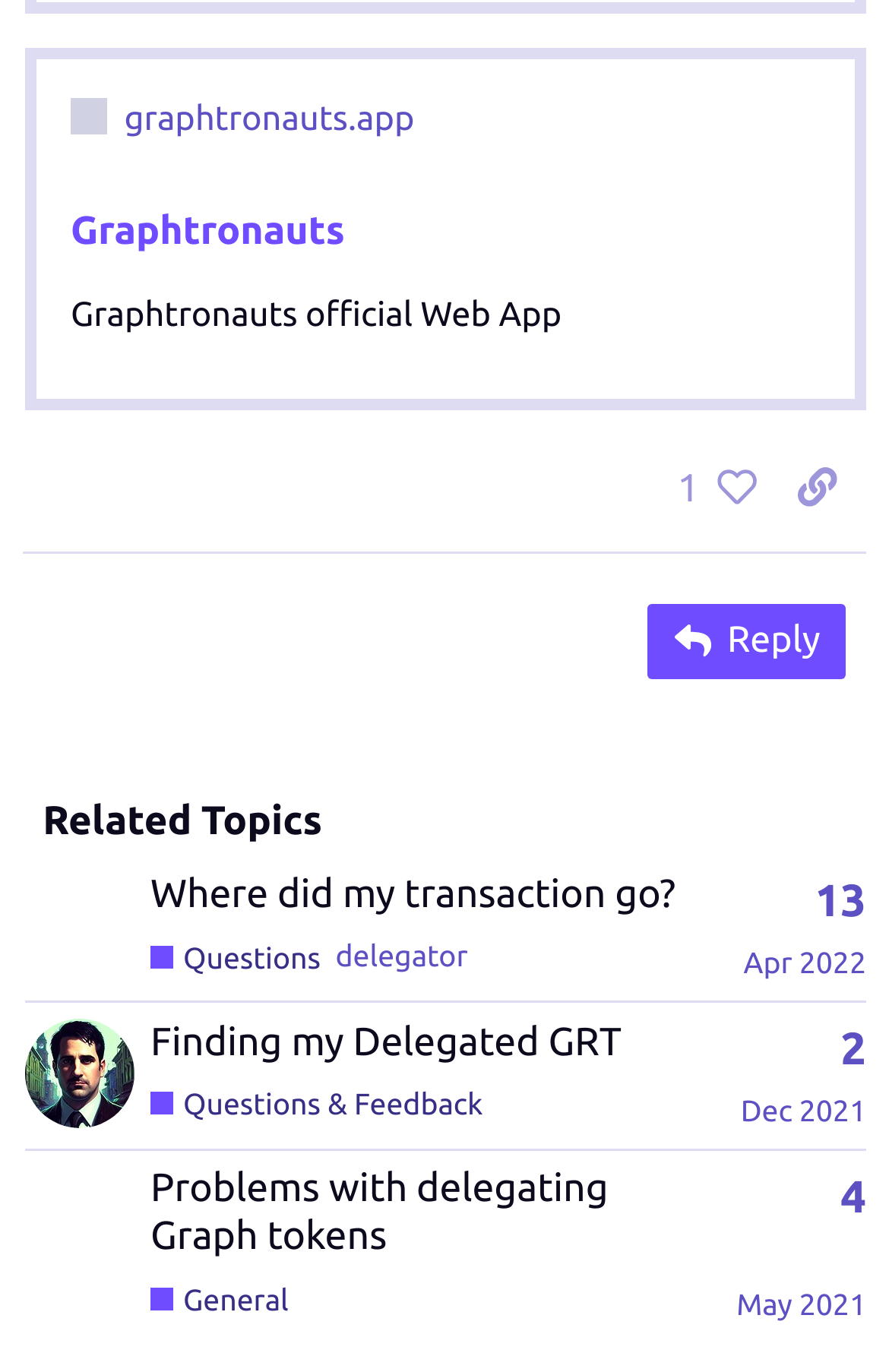Determine the bounding box coordinates of the target area to click to execute the following instruction: "Copy a link to this post to clipboard."

[0.864, 0.324, 0.974, 0.388]